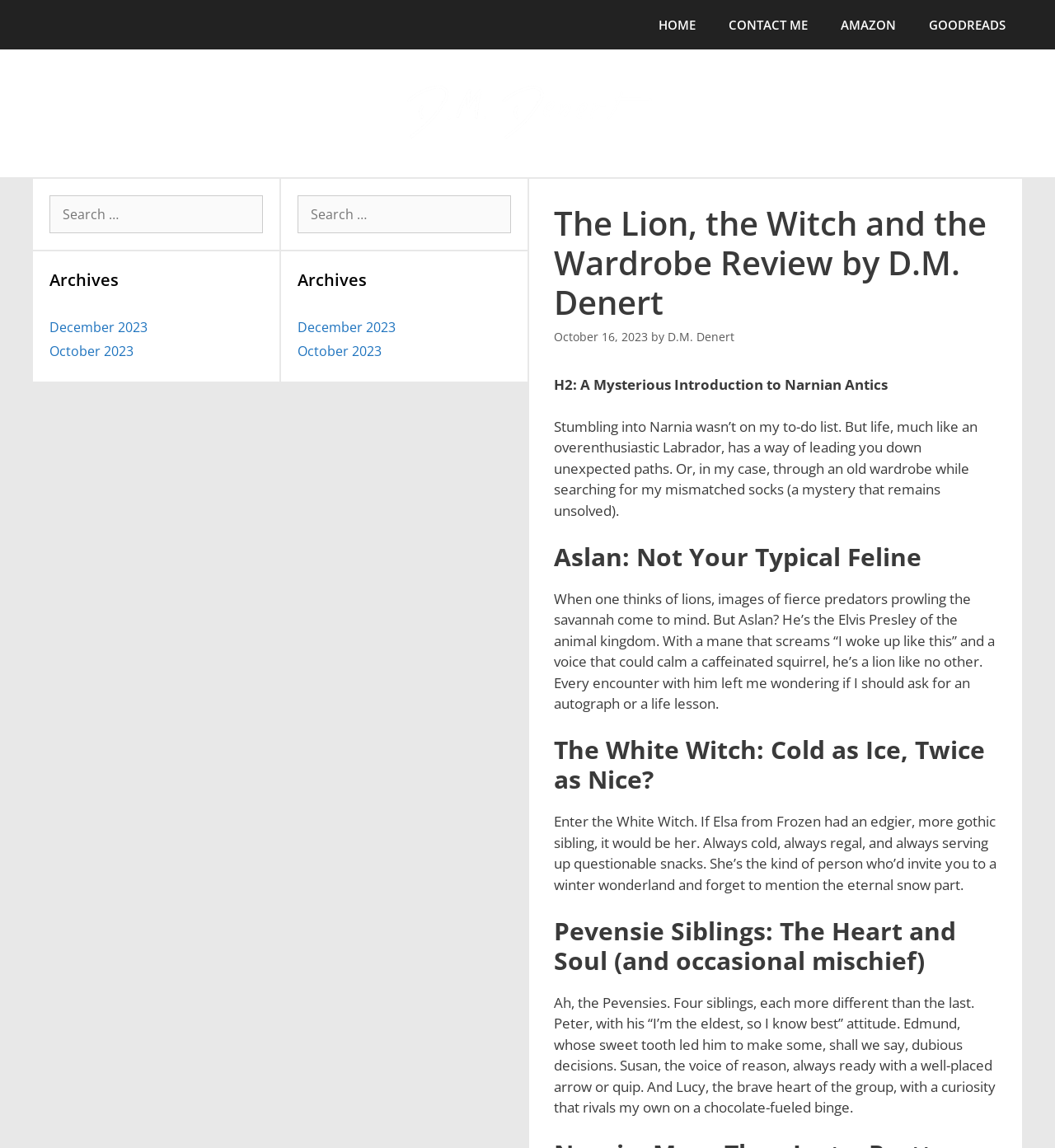Show the bounding box coordinates of the region that should be clicked to follow the instruction: "Read 'eMail: Intro'."

None